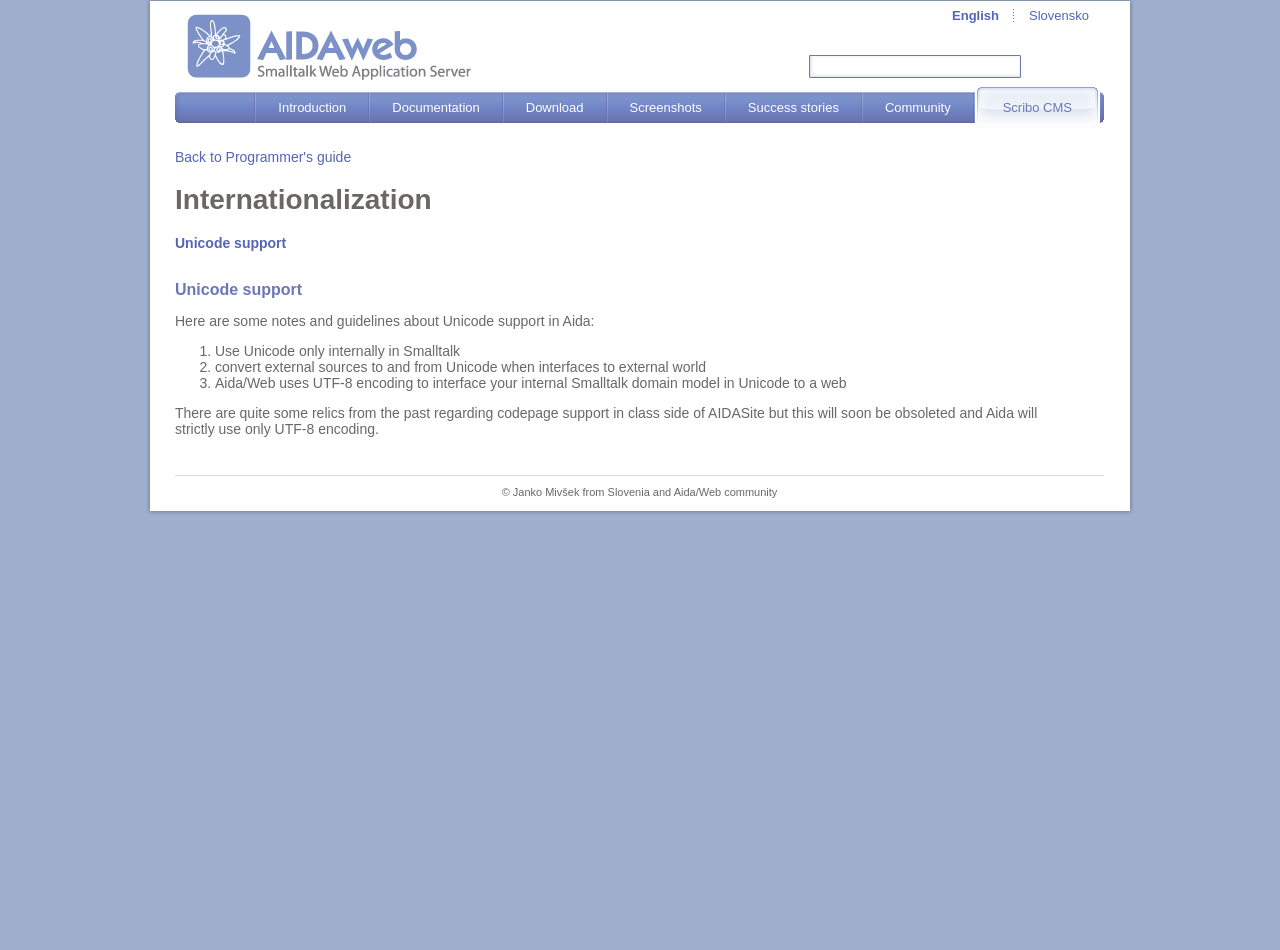Select the bounding box coordinates of the element I need to click to carry out the following instruction: "Enter text in the search box".

[0.638, 0.062, 0.795, 0.081]